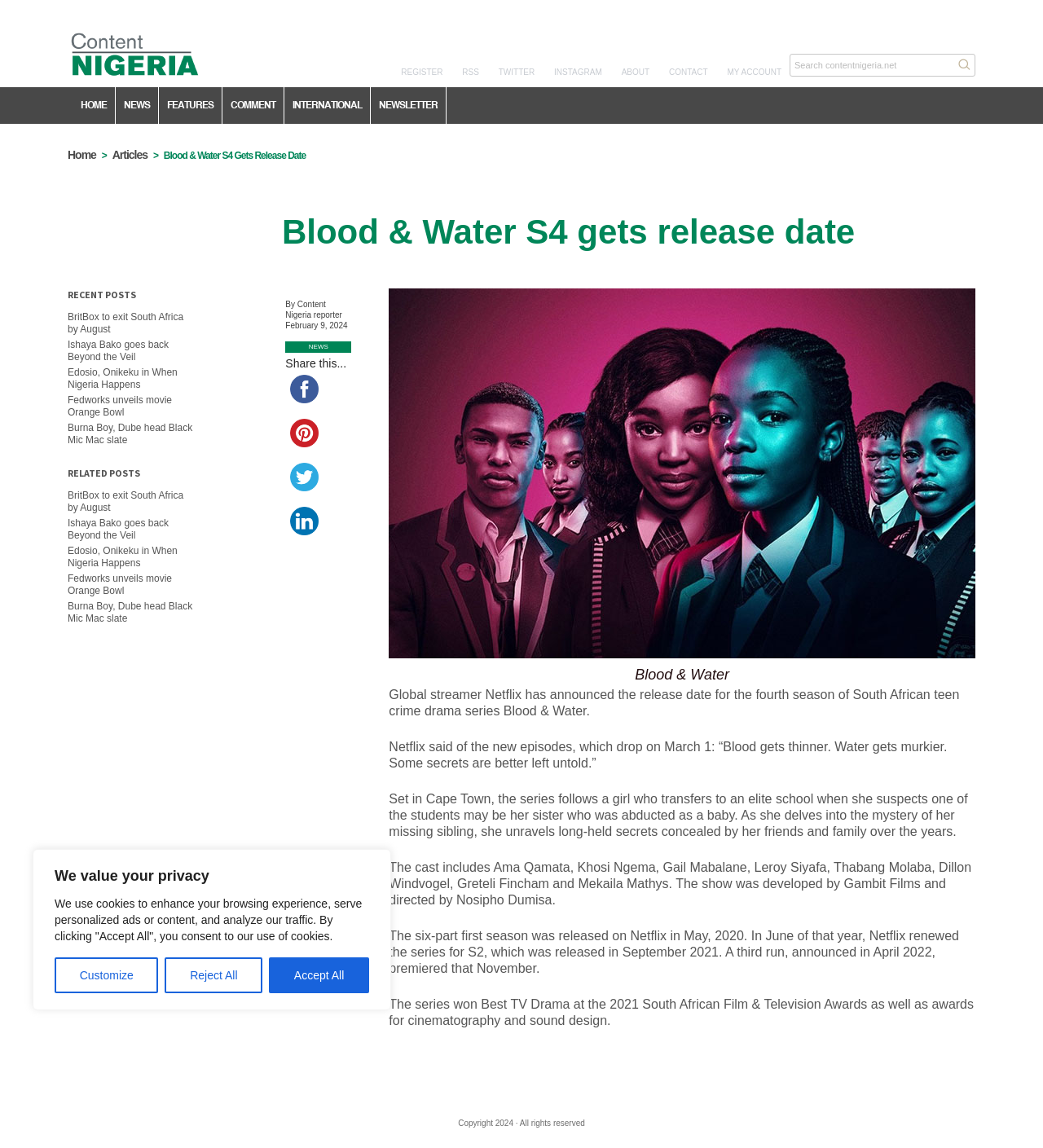Based on the visual content of the image, answer the question thoroughly: What award did Blood & Water win in 2021?

I found the award by reading the article, which states that the series won Best TV Drama at the 2021 South African Film & Television Awards.